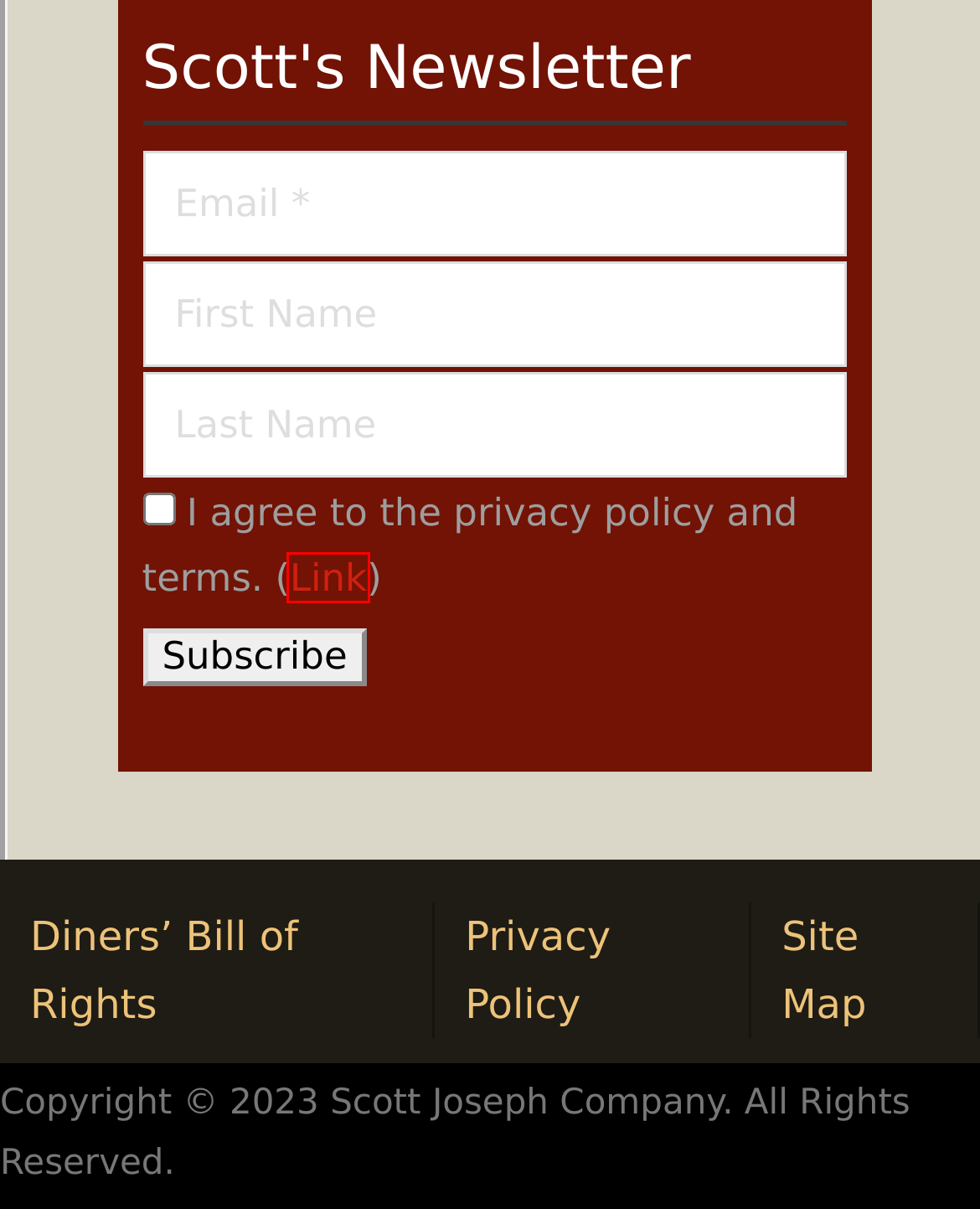Given a screenshot of a webpage featuring a red bounding box, identify the best matching webpage description for the new page after the element within the red box is clicked. Here are the options:
A. David Ramirez Chocolates | Bakery
B. Soco Restaurant – Where SOUTHERN Meets CONTEMPORARY
C. Diners' Bill of Rights - Scott Joseph Orlando Restaurant Guide
D. By Cuisine - Scott Joseph Orlando Restaurant Guide
E. Privacy Policy - Scott Joseph Orlando Restaurant Guide
F. Bites & Bubbles | Orlando Fine Dining | 1618 North Mills Avenue, Orlando, FL, USA
G. Orlando Seafood and Steak Restaurant Near Disney
H. Francesco's Ristorante & Pizzeria - Authentic Italian Cuisine in Maitland, FL

E